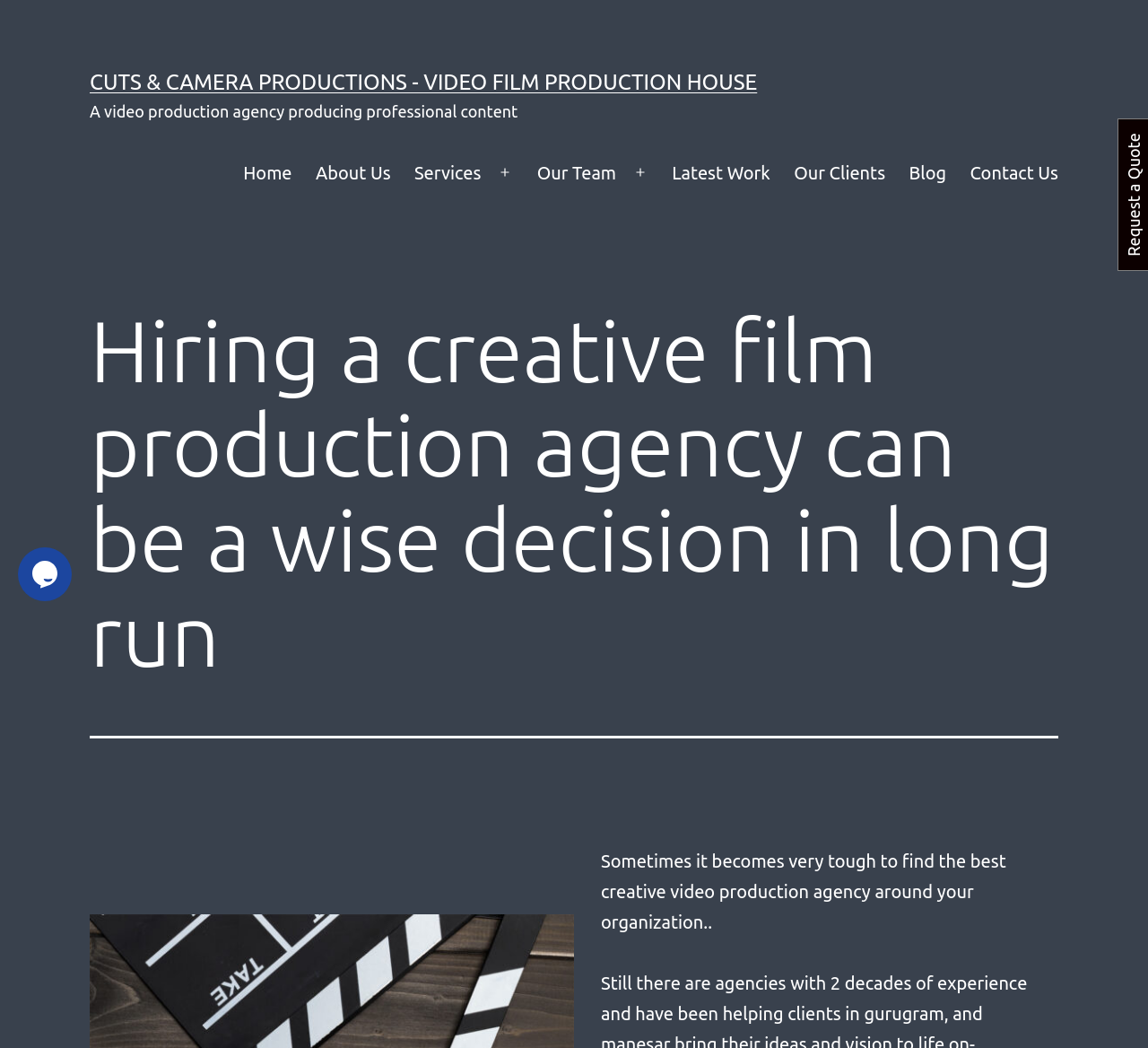Please provide the bounding box coordinates for the element that needs to be clicked to perform the instruction: "Request a quote". The coordinates must consist of four float numbers between 0 and 1, formatted as [left, top, right, bottom].

[0.973, 0.113, 1.0, 0.259]